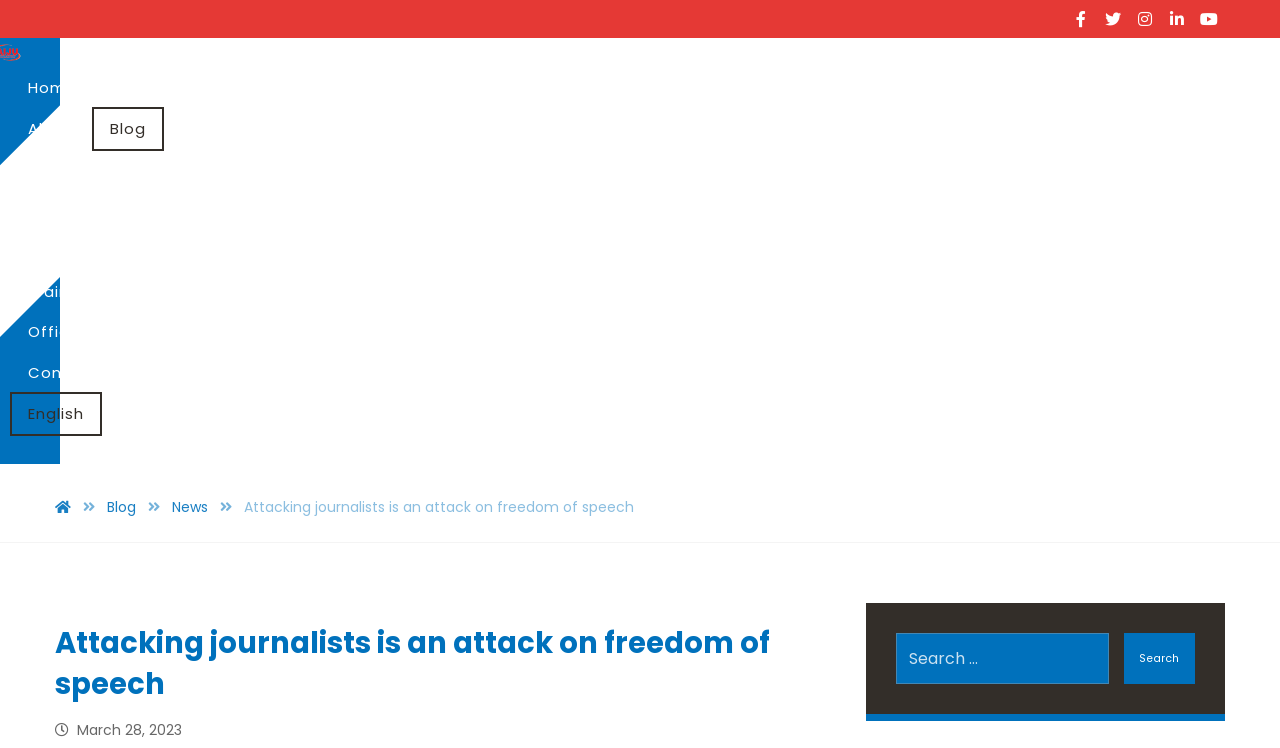How many social media links are available?
Using the visual information, answer the question in a single word or phrase.

5